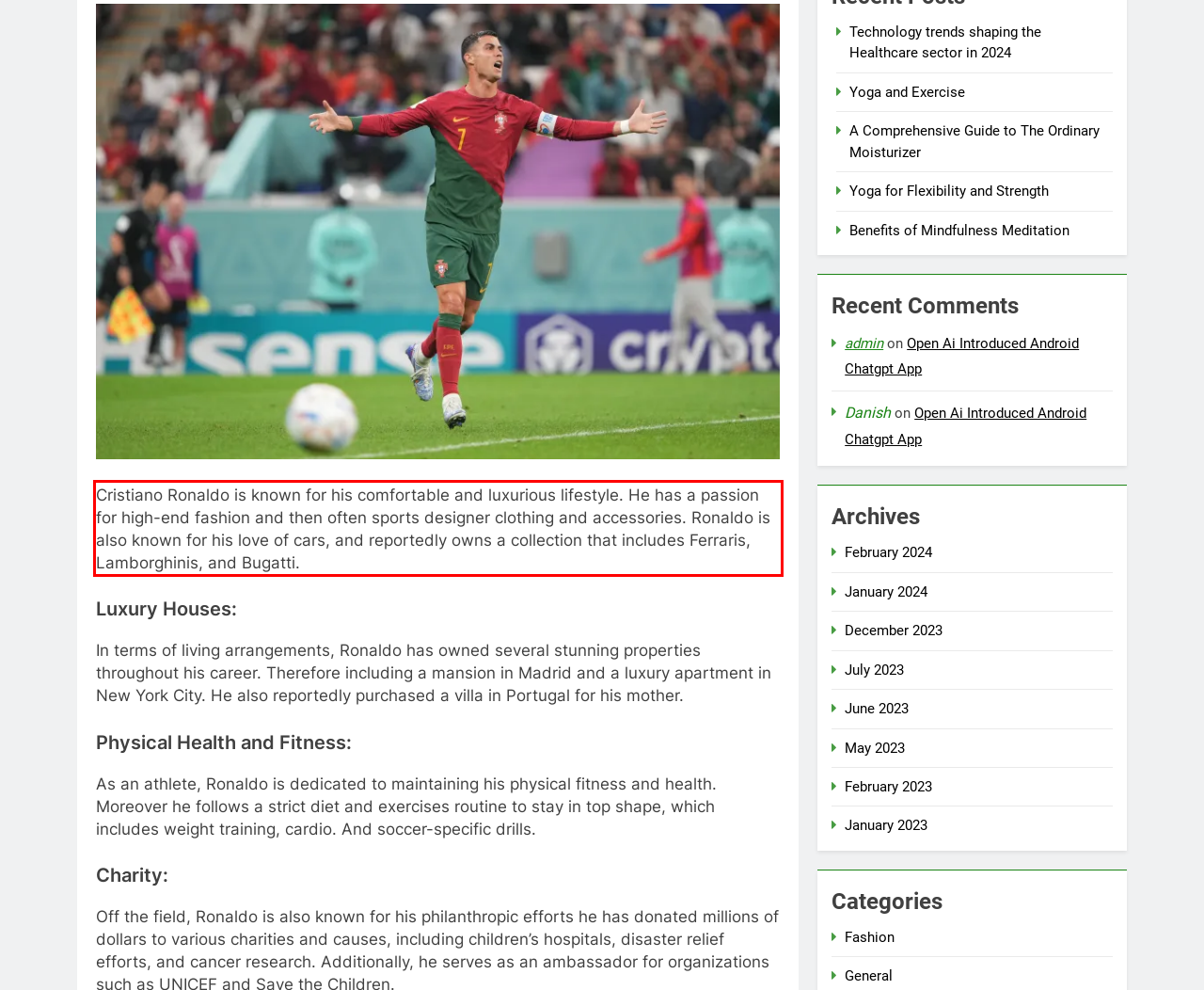Identify the text inside the red bounding box on the provided webpage screenshot by performing OCR.

Cristiano Ronaldo is known for his comfortable and luxurious lifestyle. He has a passion for high-end fashion and then often sports designer clothing and accessories. Ronaldo is also known for his love of cars, and reportedly owns a collection that includes Ferraris, Lamborghinis, and Bugatti.